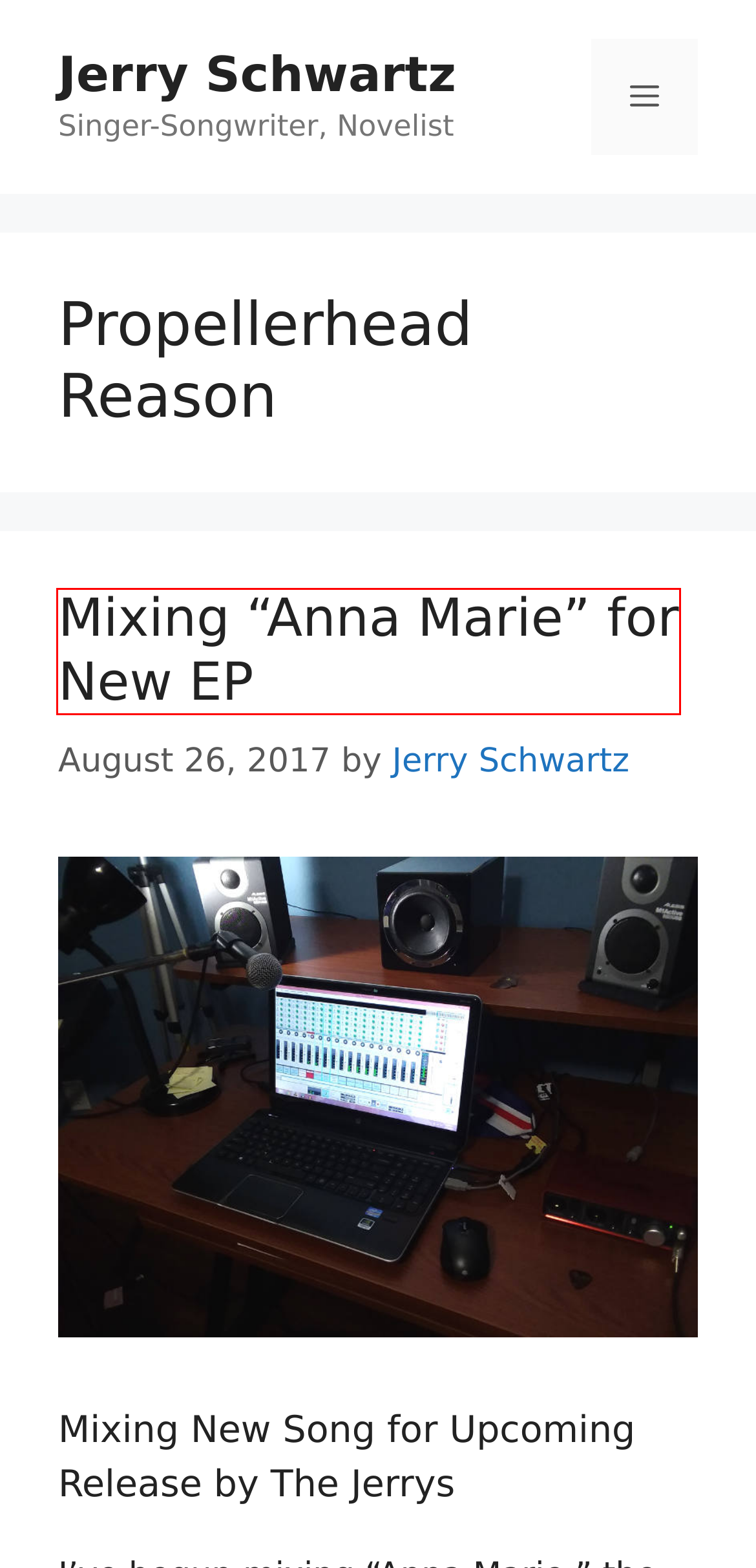You’re provided with a screenshot of a webpage that has a red bounding box around an element. Choose the best matching webpage description for the new page after clicking the element in the red box. The options are:
A. Books I Read in 2023 – Jerry Schwartz
B. Jerry Schwartz – Jerry Schwartz
C. Jerry Schwartz – Singer-Songwriter, Novelist
D. laptop – Jerry Schwartz
E. My Fender Acoustic Guitar – Jerry Schwartz
F. My Home Recording Setup – Jerry Schwartz
G. Mastering Mastering – Jerry Schwartz
H. Mixing “Anna Marie” for New EP – Jerry Schwartz

H